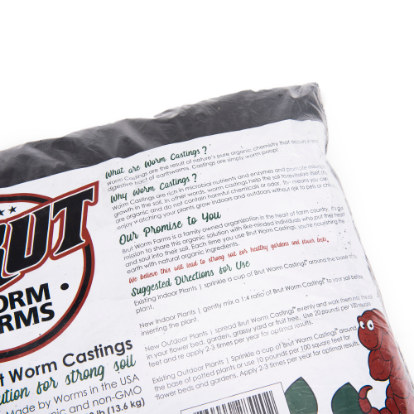Give a one-word or short phrase answer to this question: 
What is the grade of the organic worm castings?

Grade A